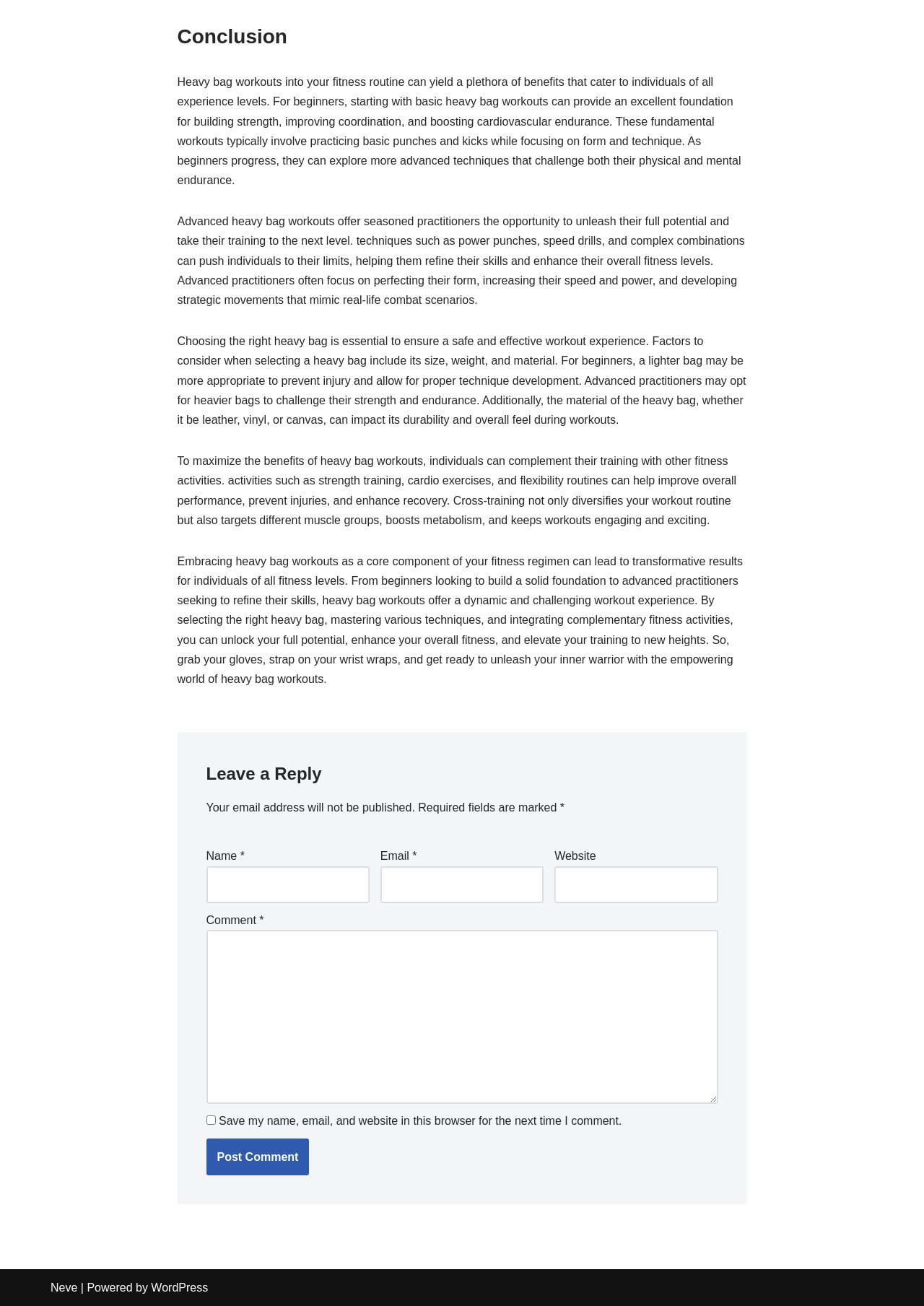Please determine the bounding box coordinates for the UI element described as: "parent_node: Comment * name="comment"".

[0.223, 0.712, 0.777, 0.845]